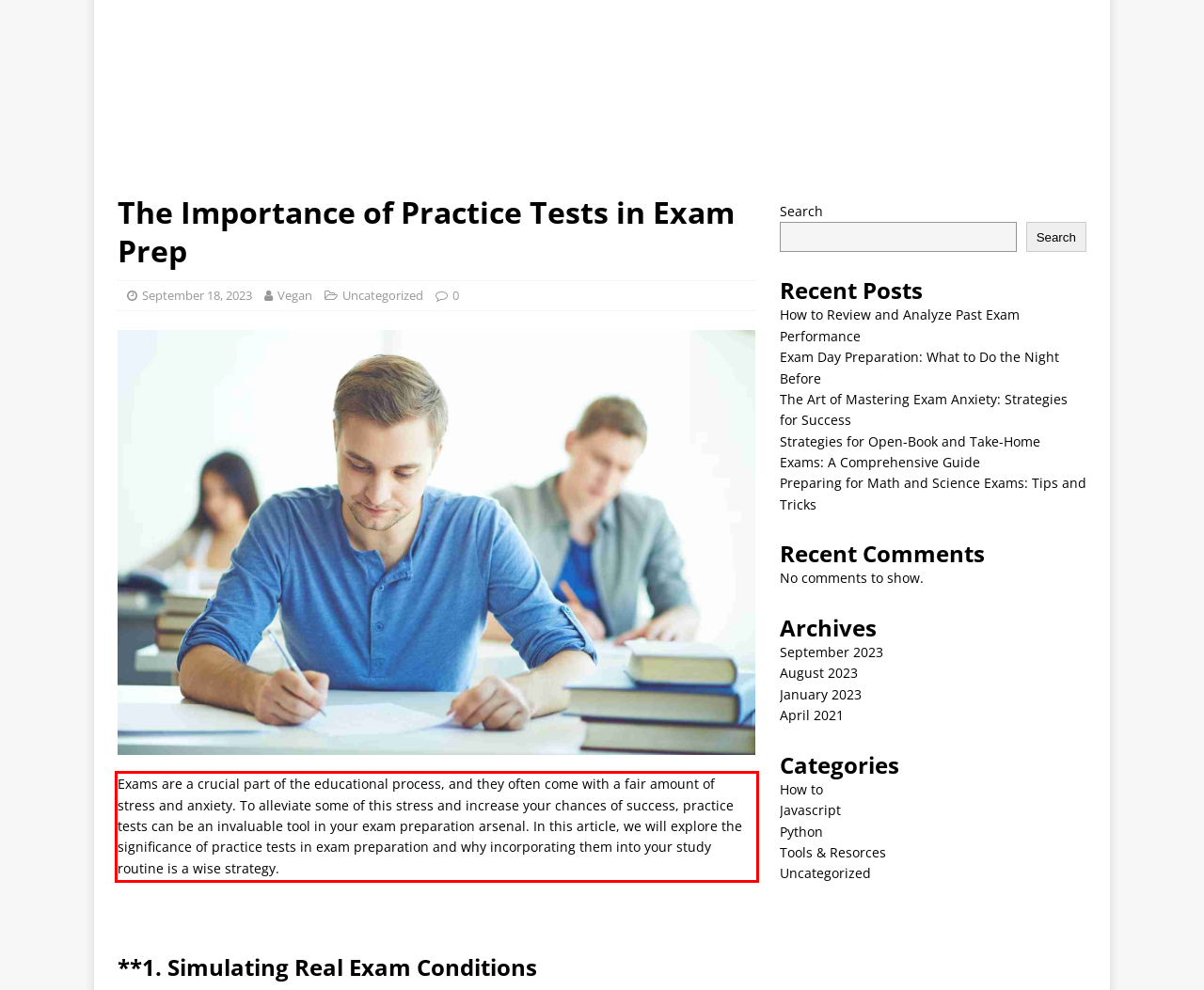Identify and transcribe the text content enclosed by the red bounding box in the given screenshot.

Exams are a crucial part of the educational process, and they often come with a fair amount of stress and anxiety. To alleviate some of this stress and increase your chances of success, practice tests can be an invaluable tool in your exam preparation arsenal. In this article, we will explore the significance of practice tests in exam preparation and why incorporating them into your study routine is a wise strategy.